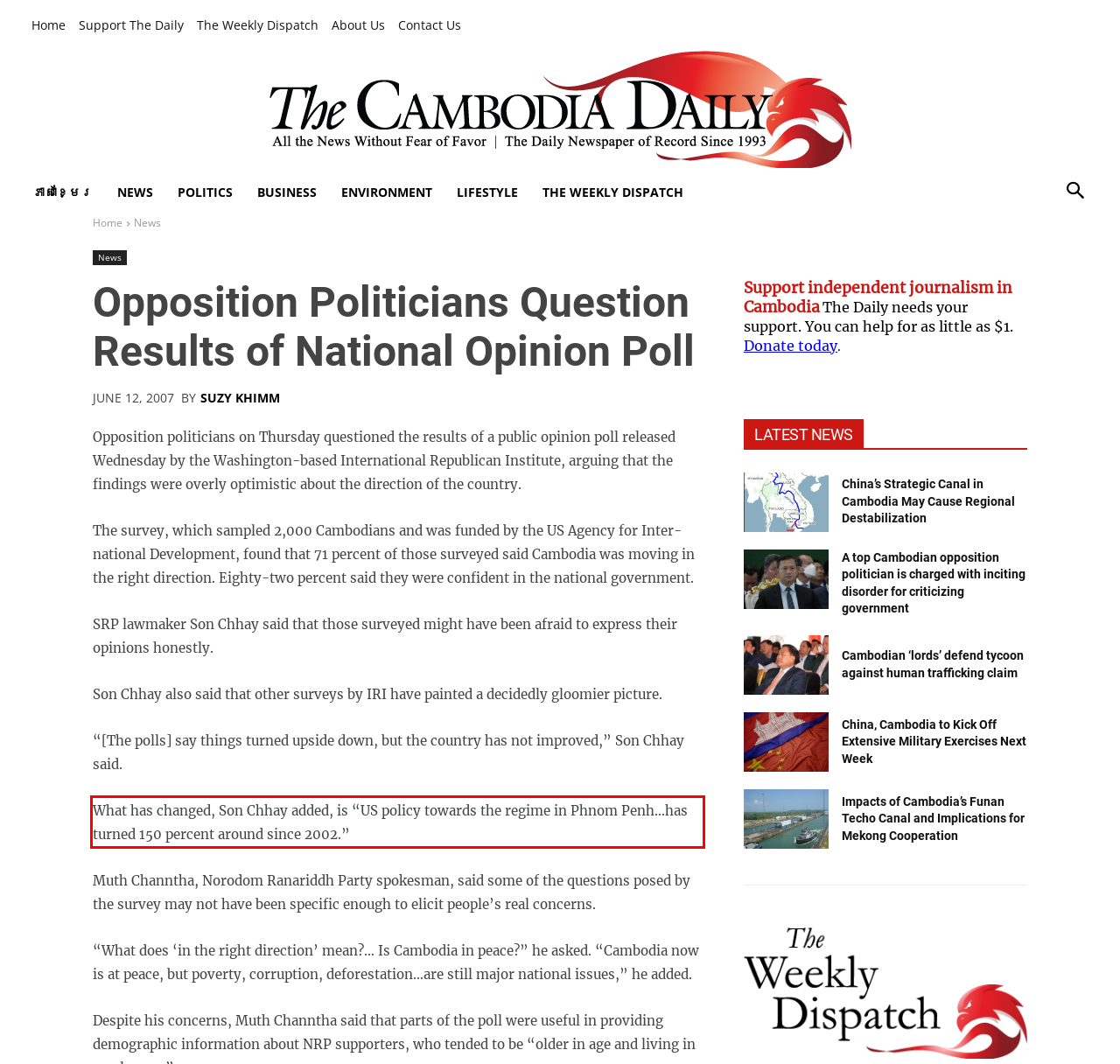Observe the screenshot of the webpage, locate the red bounding box, and extract the text content within it.

What has changed, Son Chhay added, is “US policy towards the regime in Phnom Penh…has turned 150 percent around since 2002.”